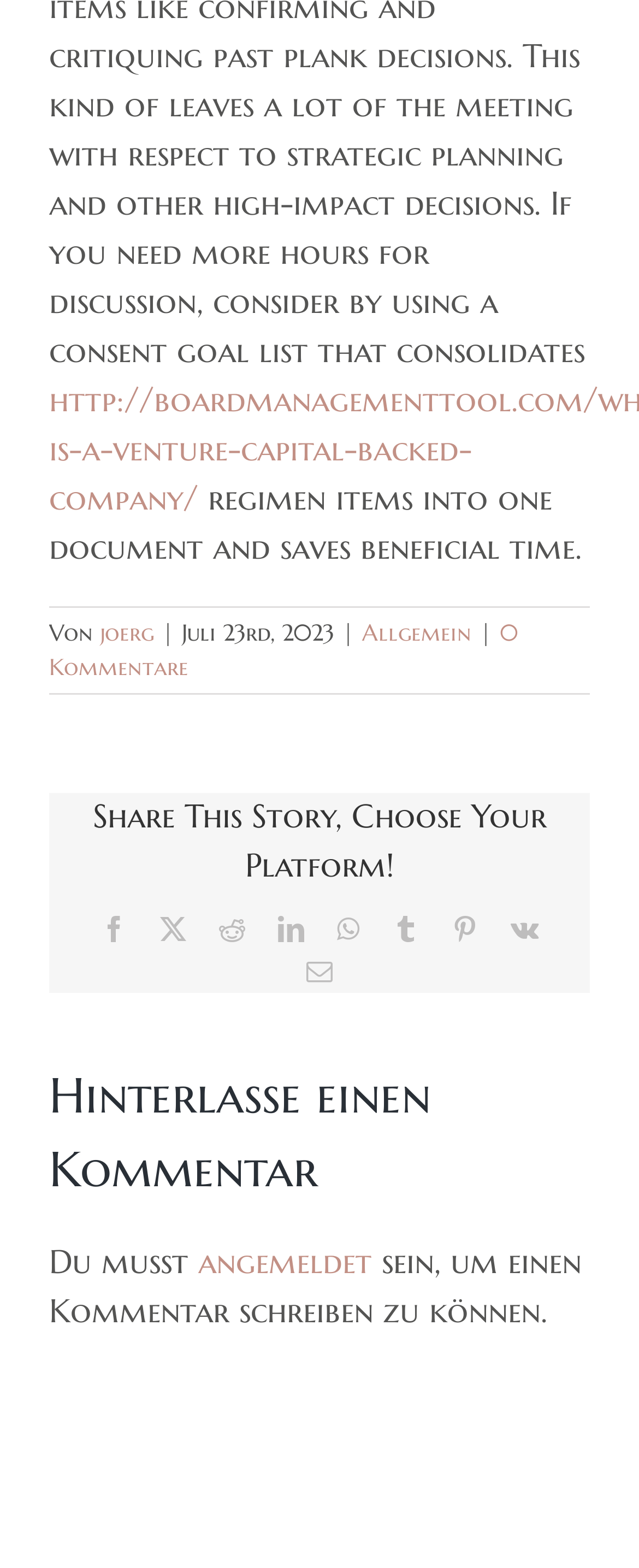Given the description "0 Kommentare", determine the bounding box of the corresponding UI element.

[0.077, 0.394, 0.81, 0.435]